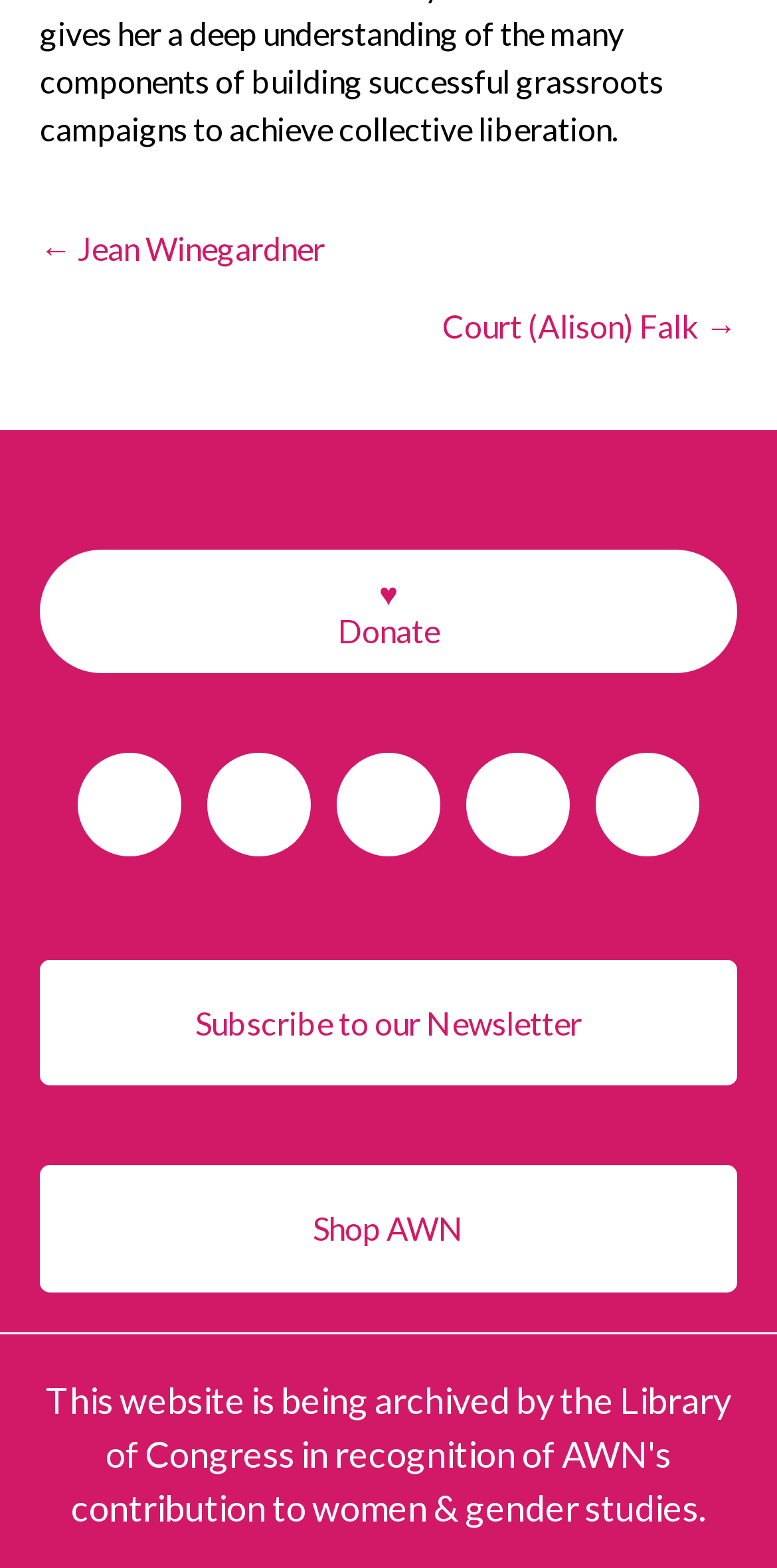Reply to the question with a brief word or phrase: What is the navigation section title?

Posts navigation